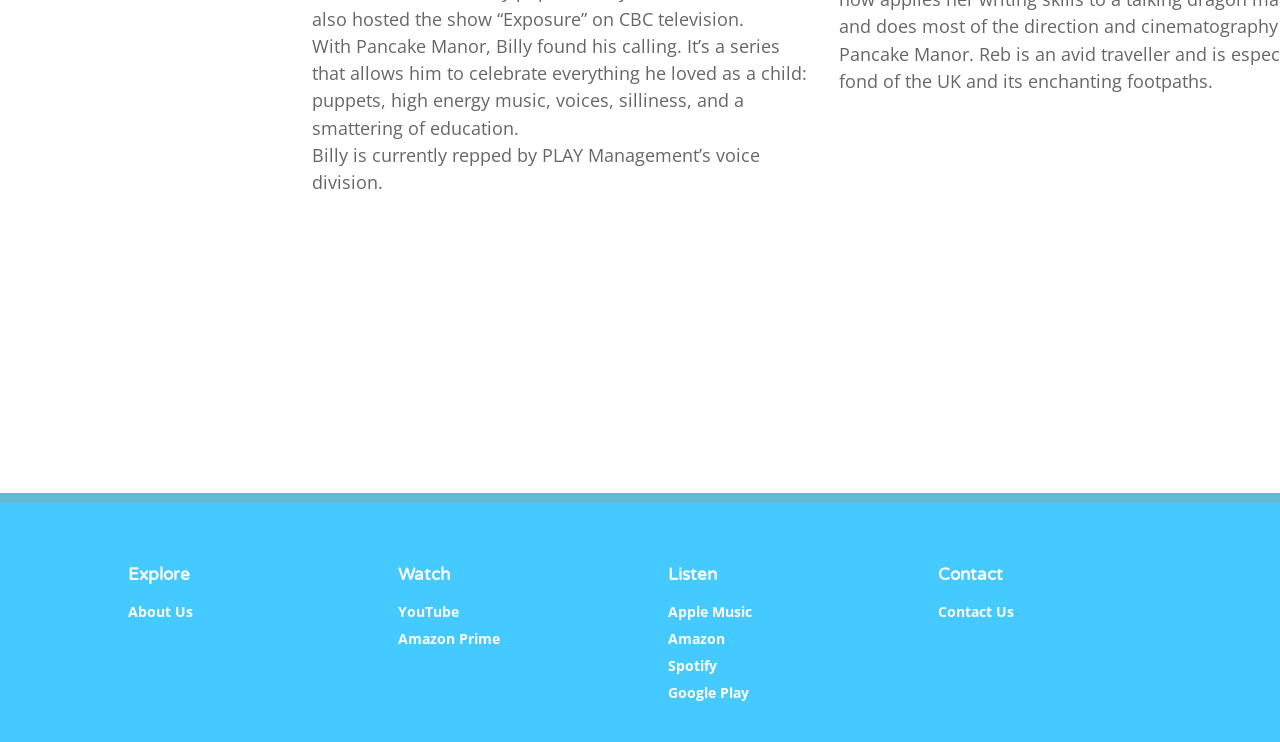How many links are available under the 'Listen' heading?
Observe the image and answer the question with a one-word or short phrase response.

4